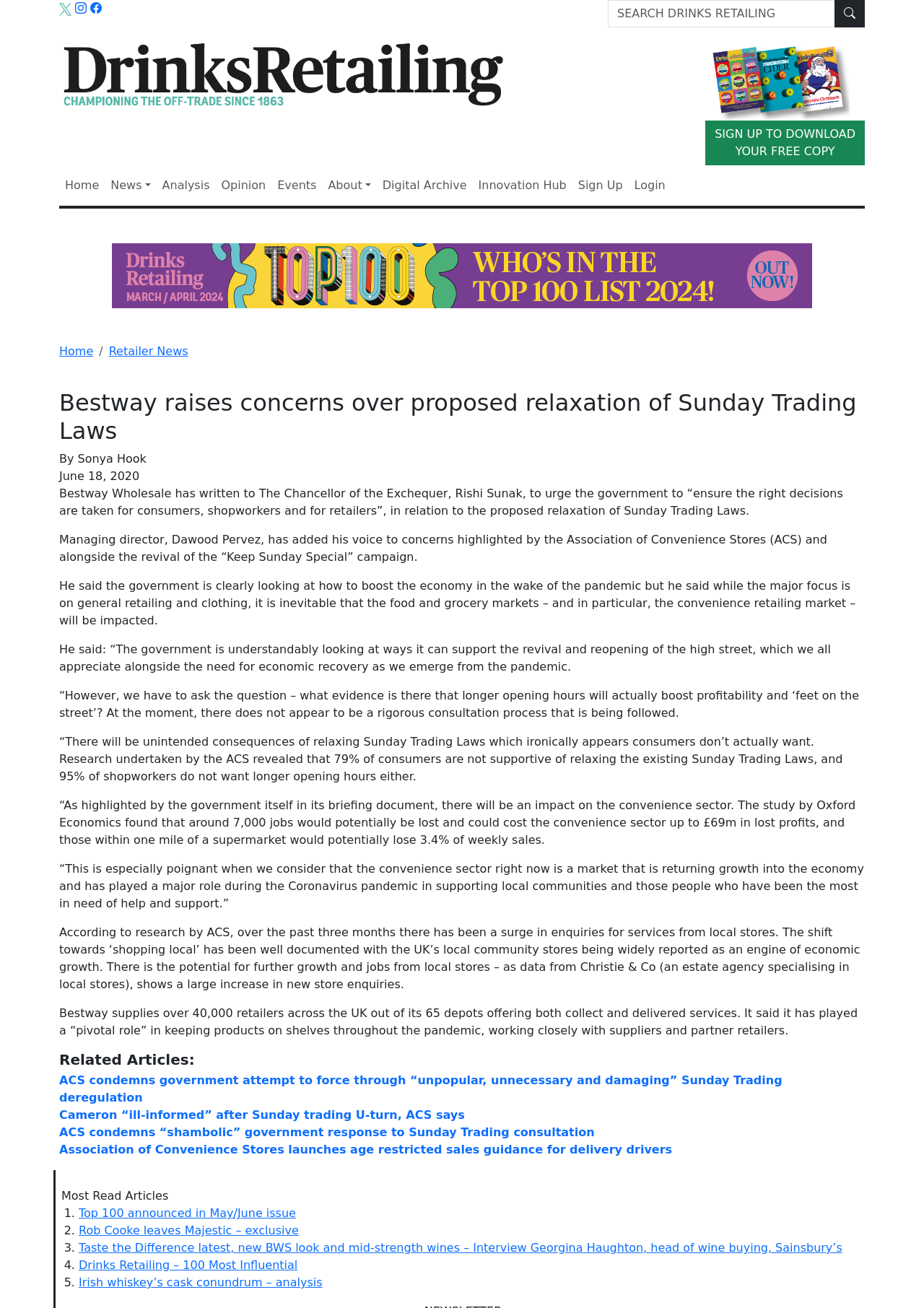Please provide a comprehensive answer to the question below using the information from the image: What is the name of the Chancellor of the Exchequer mentioned in the article?

I found the answer by reading the text element that mentions 'Bestway Wholesale has written to The Chancellor of the Exchequer, Rishi Sunak, to urge the government to “ensure the right decisions are taken for consumers, shopworkers and for retailers”, in relation to the proposed relaxation of Sunday Trading Laws.' at coordinates [0.064, 0.372, 0.912, 0.396].